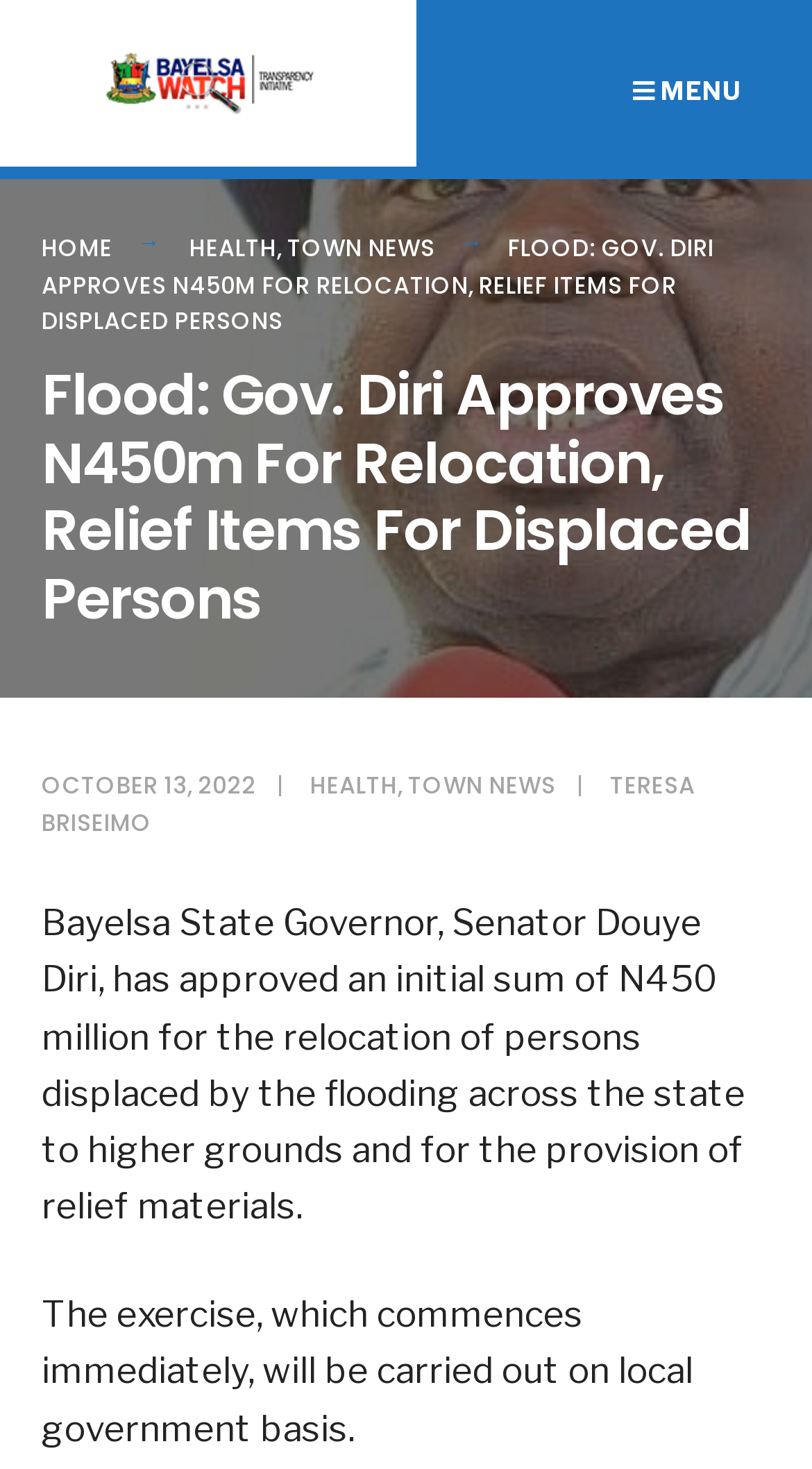What is the name of the state governor?
Kindly give a detailed and elaborate answer to the question.

The answer can be found in the article content, where it is mentioned that 'Bayelsa State Governor, Senator Douye Diri, has approved an initial sum of N450 million...'.